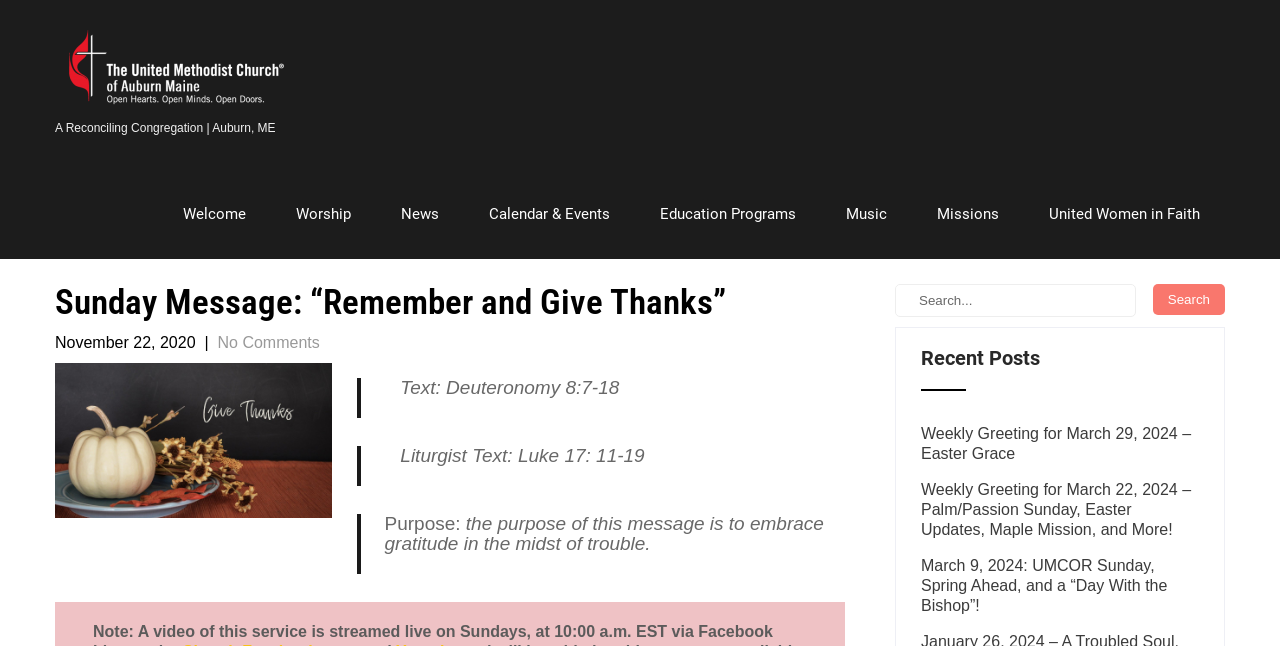What is the name of the church?
Please answer the question with a detailed and comprehensive explanation.

The name of the church can be found in the link 'United Methodist Church of Auburn' at the top of the webpage, which is also the title of the webpage.